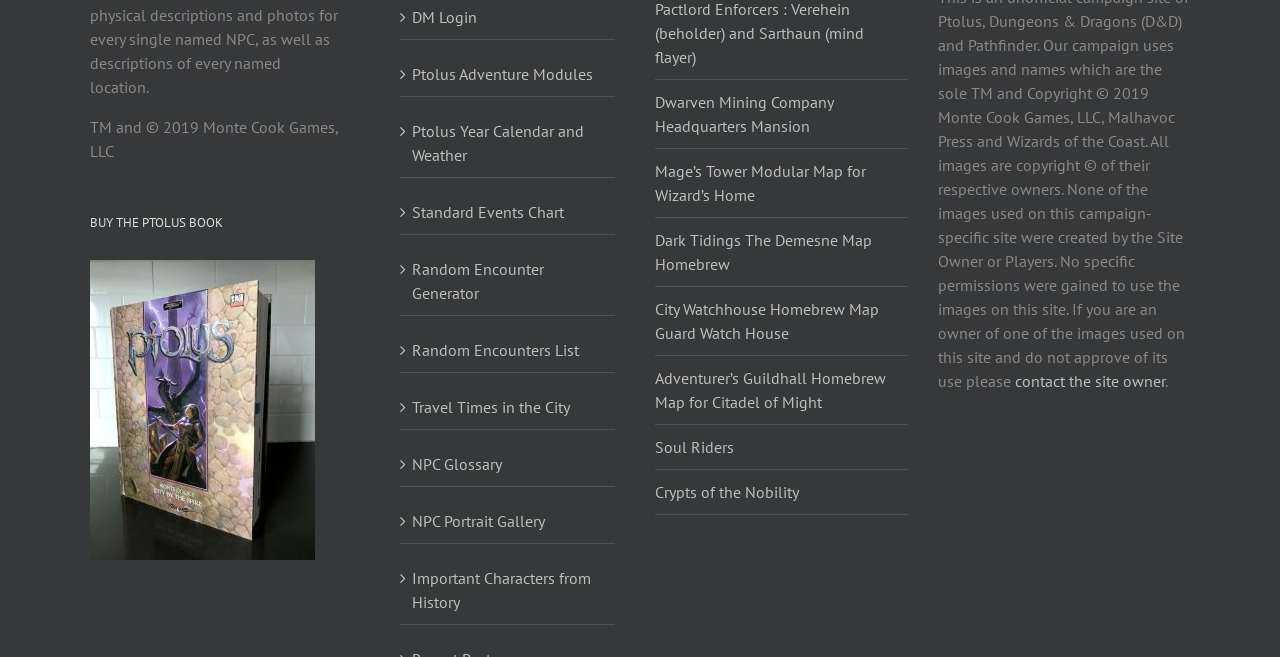Find the bounding box coordinates for the UI element whose description is: "Important Characters from History". The coordinates should be four float numbers between 0 and 1, in the format [left, top, right, bottom].

[0.321, 0.843, 0.473, 0.934]